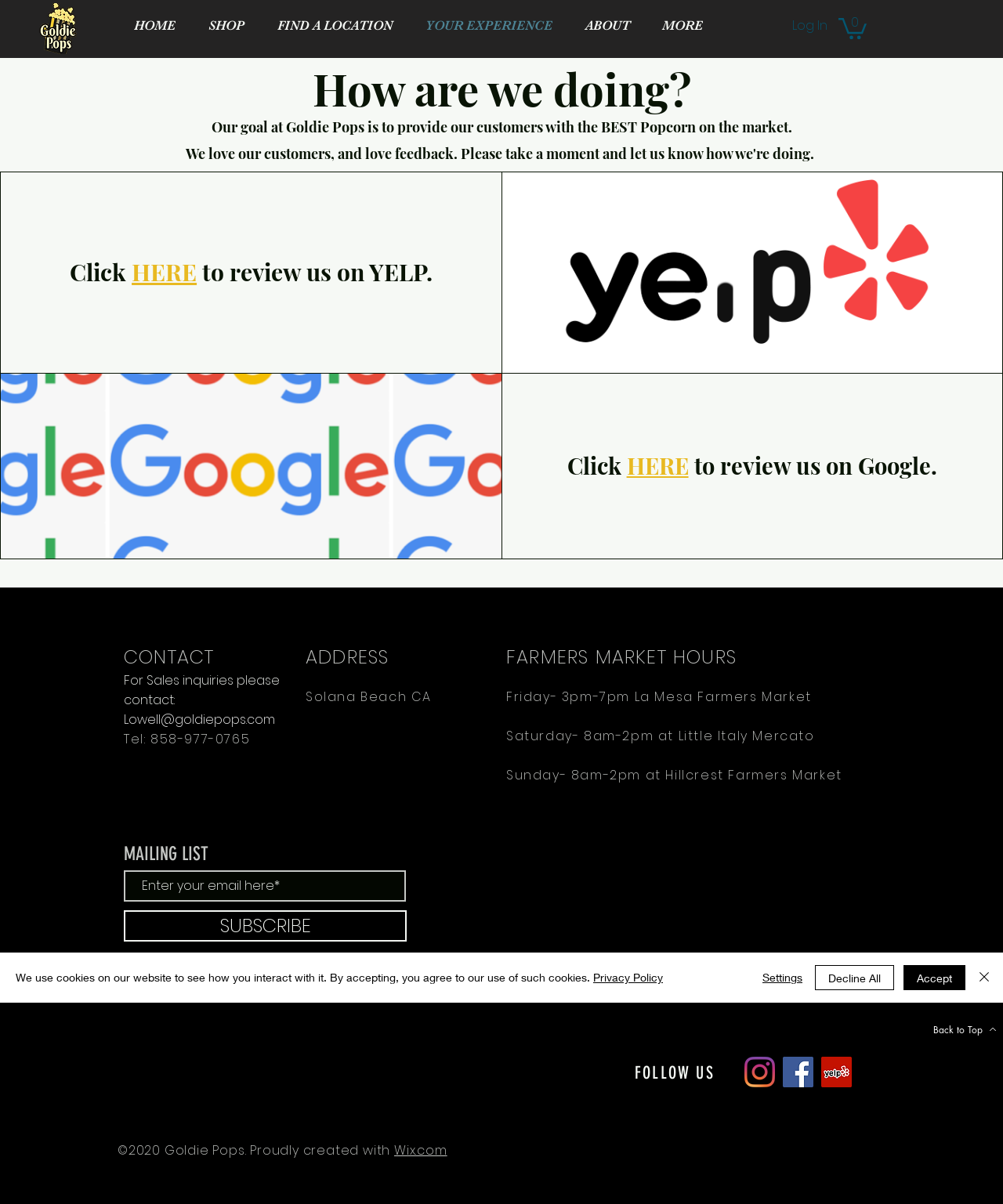Please answer the following question using a single word or phrase: 
What is the name of the gourmet popcorn brand?

Goldie Pops